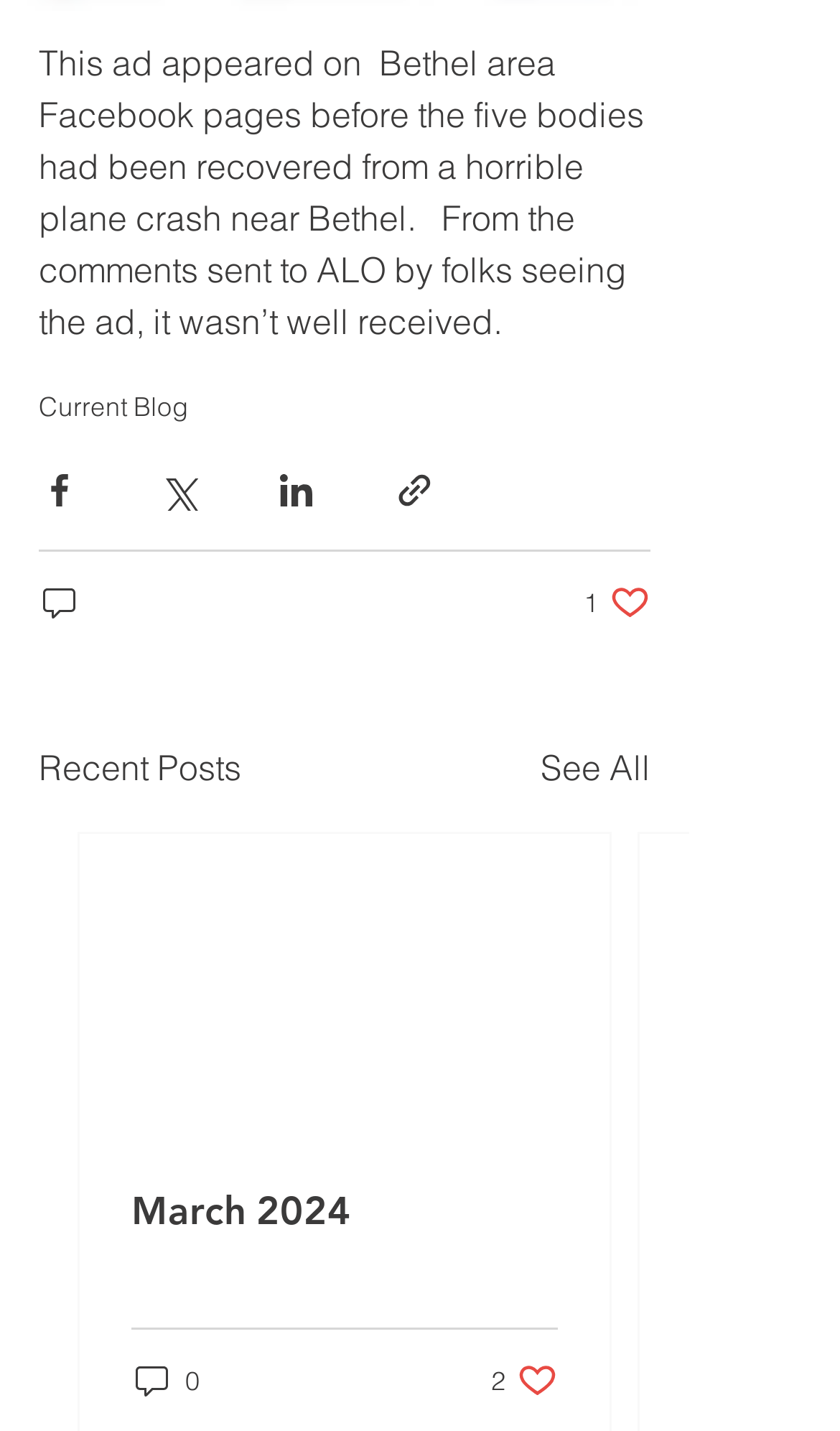Please locate the bounding box coordinates of the element's region that needs to be clicked to follow the instruction: "Click the 'Current Blog' link". The bounding box coordinates should be provided as four float numbers between 0 and 1, i.e., [left, top, right, bottom].

[0.046, 0.273, 0.223, 0.296]